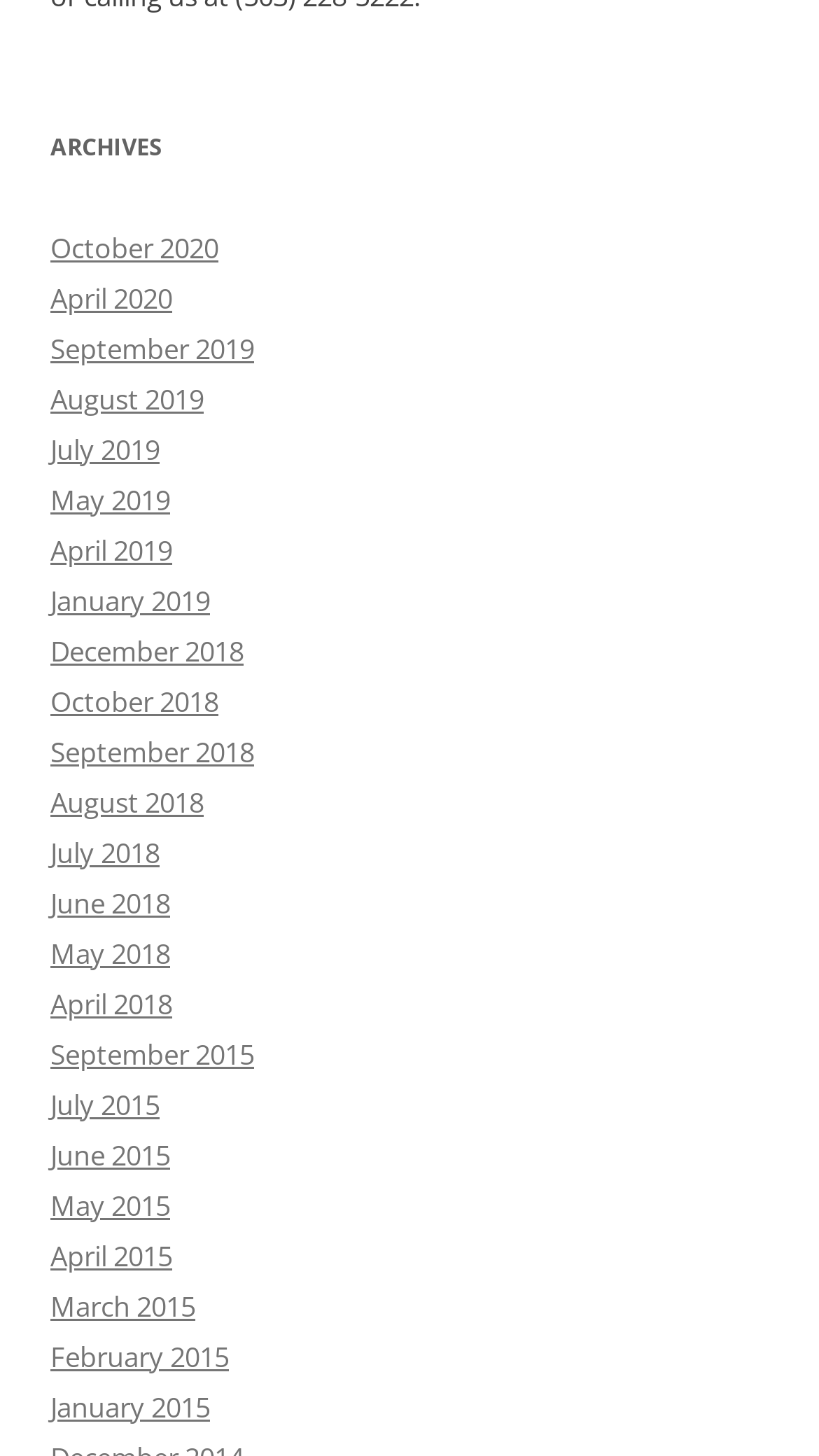Please answer the following question as detailed as possible based on the image: 
What is the earliest month available on the webpage?

The earliest month available on the webpage is 'January 2015' because it is the first link element in the list, and its text label is 'January 2015'.